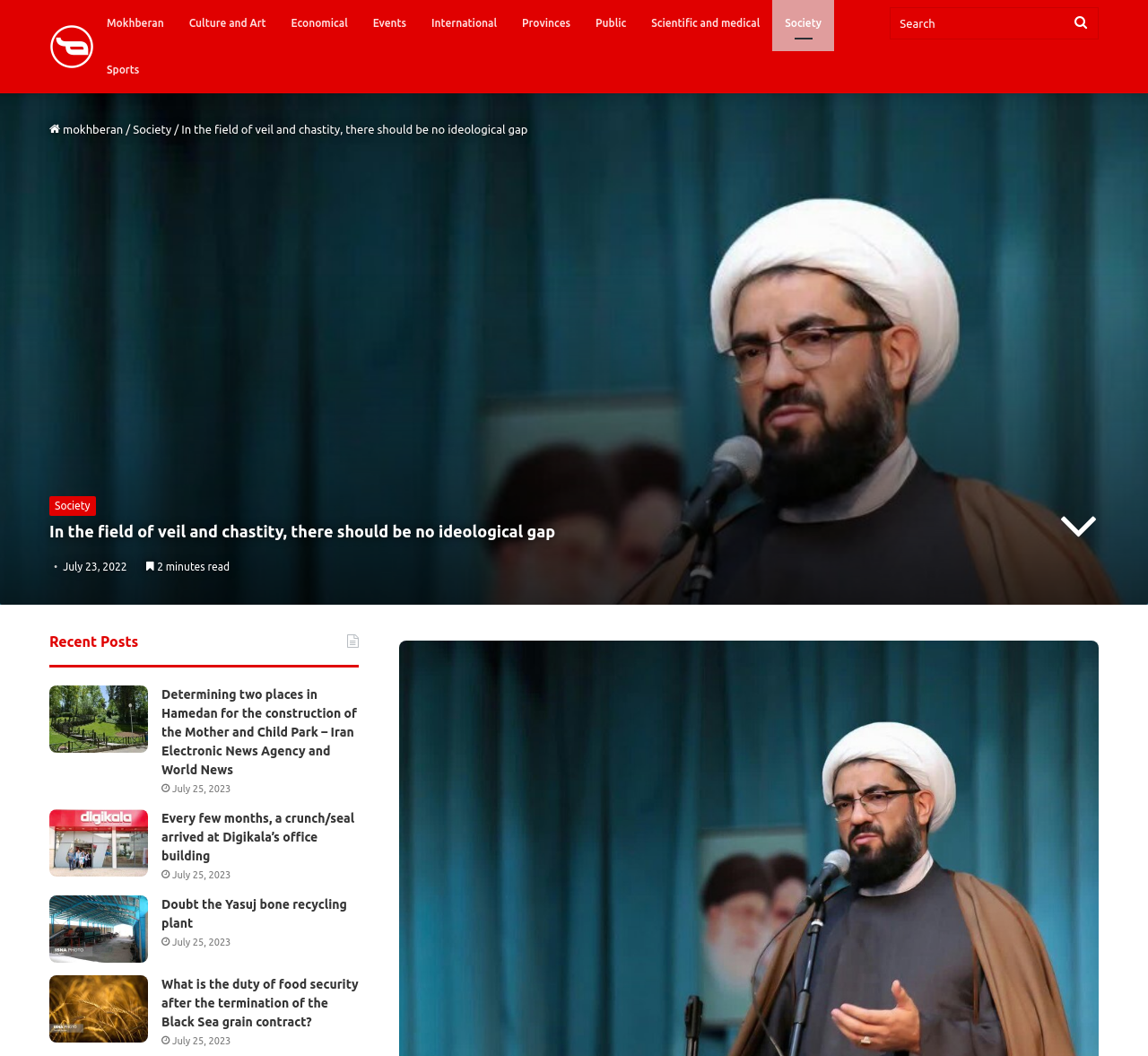Determine the coordinates of the bounding box for the clickable area needed to execute this instruction: "Read the article about Determining two places in Hamedan for the construction of the Mother and Child Park".

[0.043, 0.649, 0.129, 0.713]